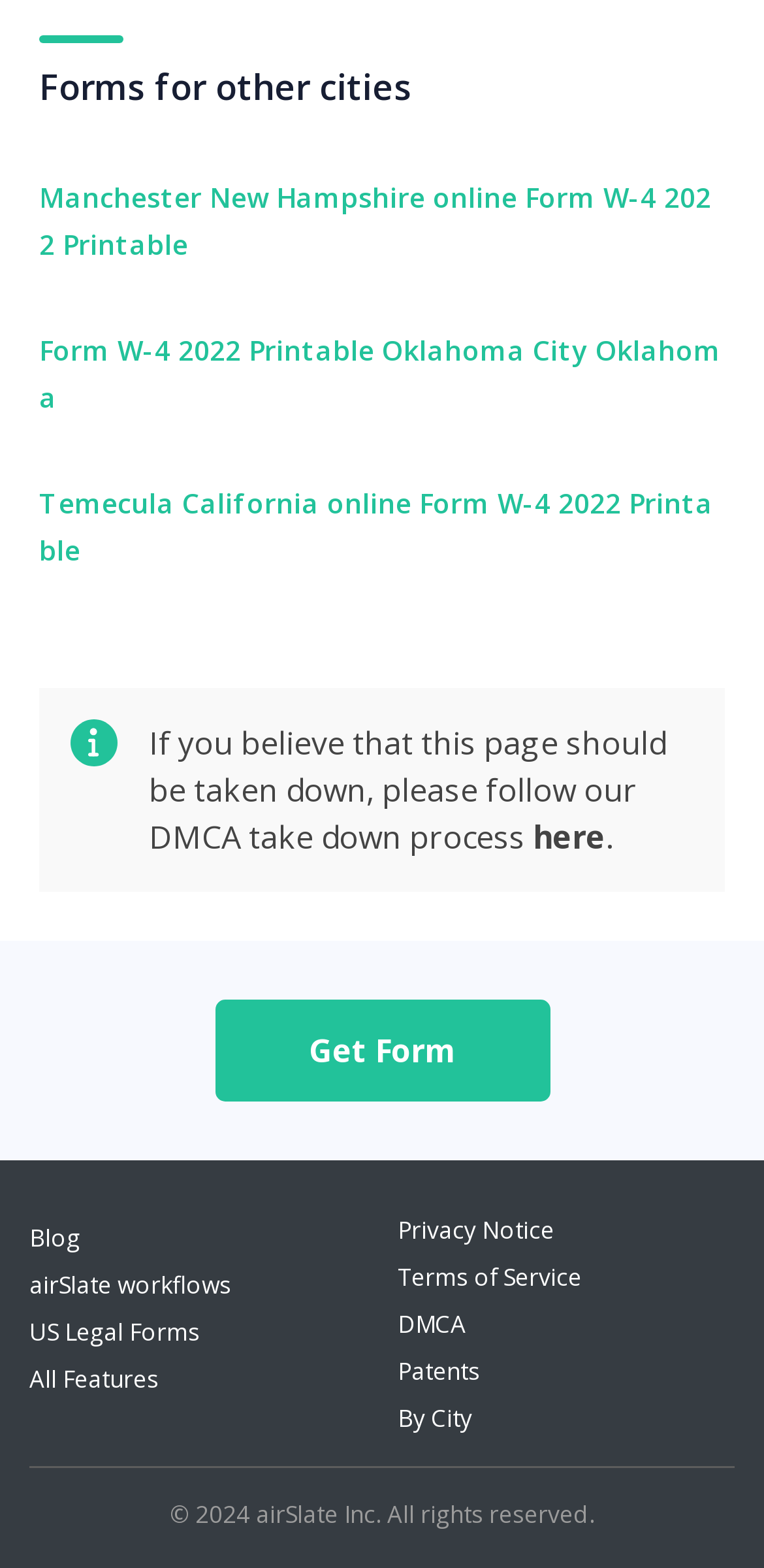Please answer the following question using a single word or phrase: 
What is the purpose of the link 'here'?

To follow DMCA take down process